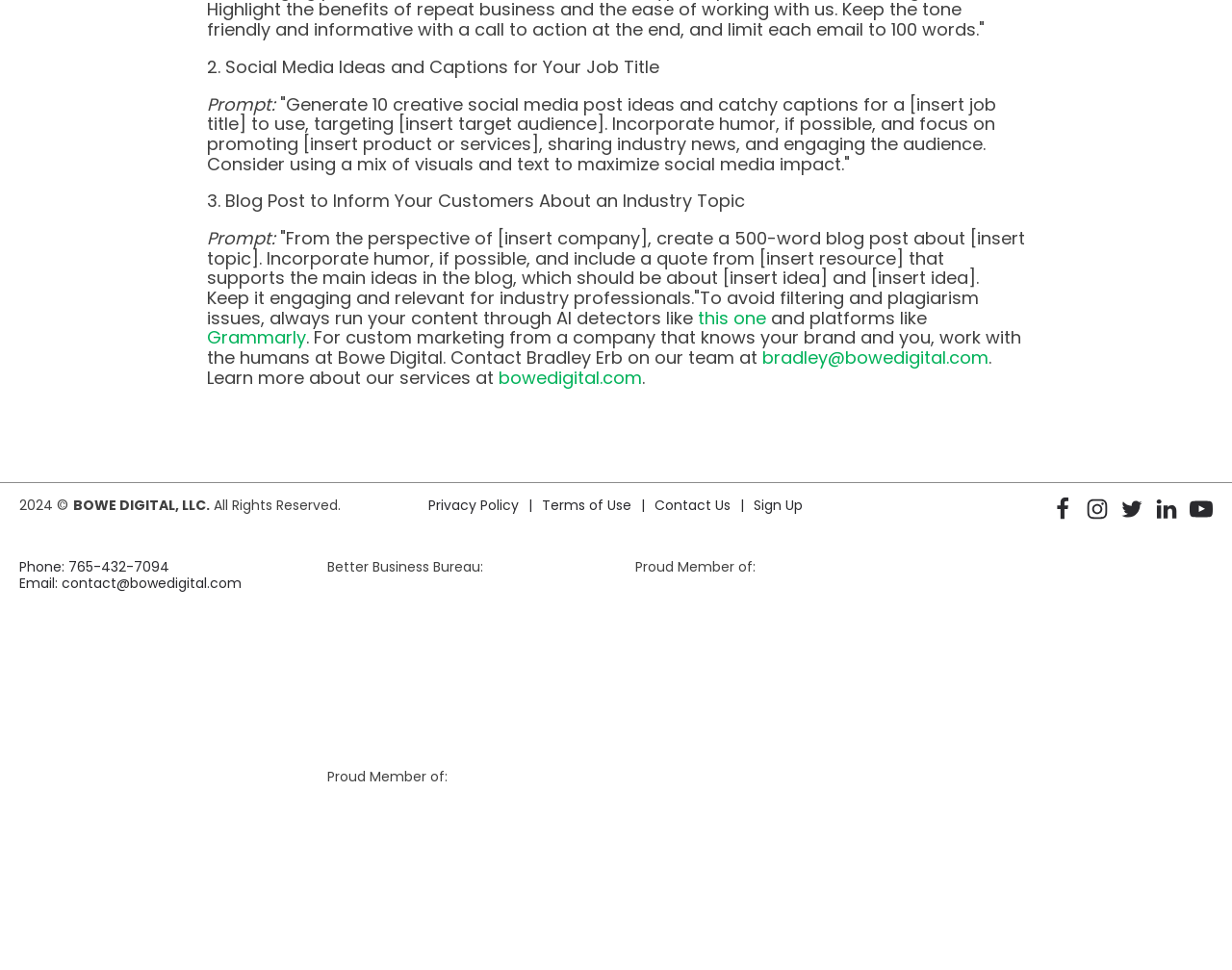Answer the question with a single word or phrase: 
How many social media platforms are linked in the footer section?

5